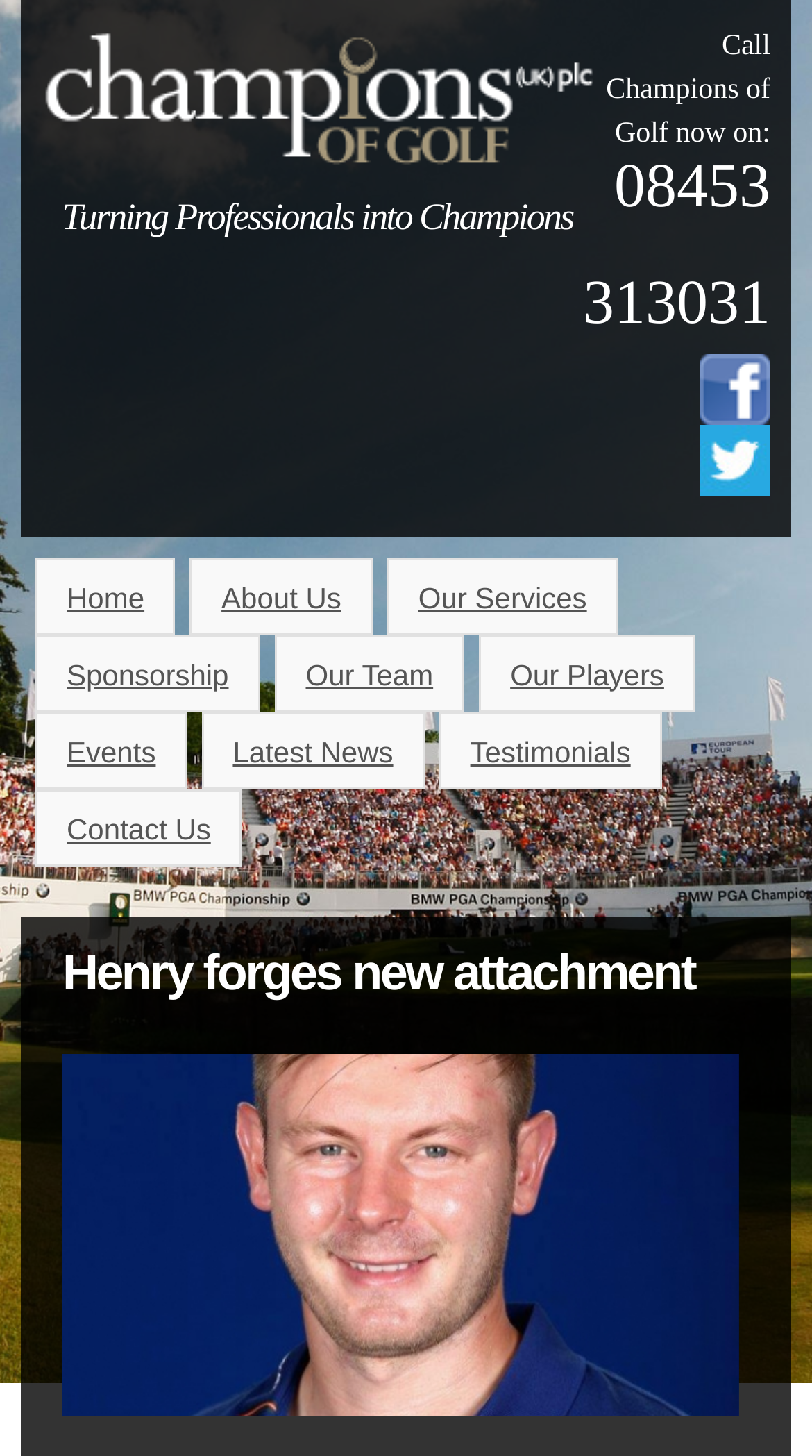Refer to the screenshot and give an in-depth answer to this question: Is there a way to contact Champions of Golf through the webpage?

I can see a link element with the text 'Contact Us', which suggests that the webpage provides a way to contact Champions of Golf. This link is likely to lead to a contact form or a page with contact information.